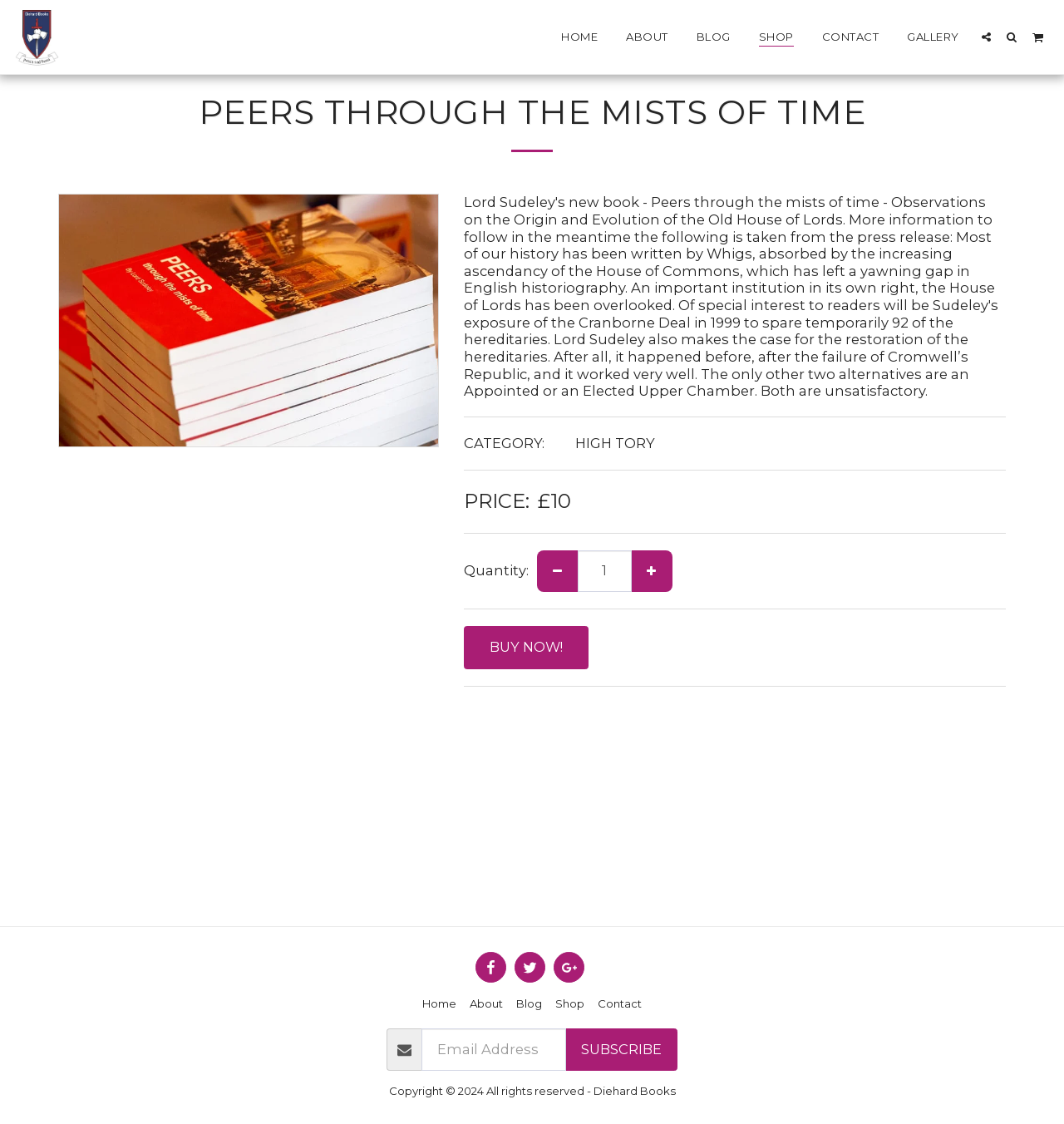Please specify the bounding box coordinates of the clickable region necessary for completing the following instruction: "Enter quantity". The coordinates must consist of four float numbers between 0 and 1, i.e., [left, top, right, bottom].

[0.543, 0.489, 0.594, 0.527]